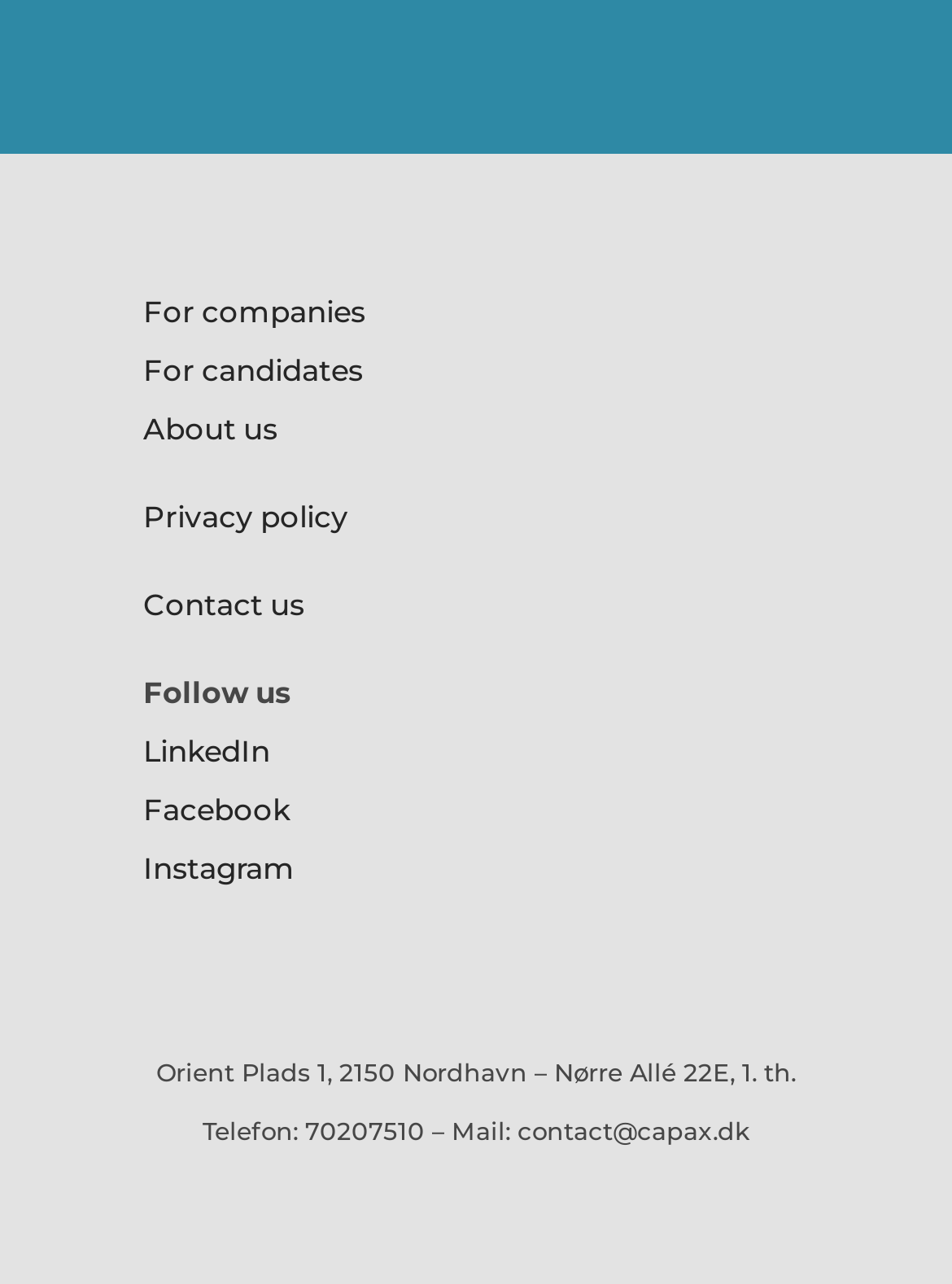Locate the bounding box coordinates of the area where you should click to accomplish the instruction: "Click on For companies".

[0.15, 0.228, 0.383, 0.257]